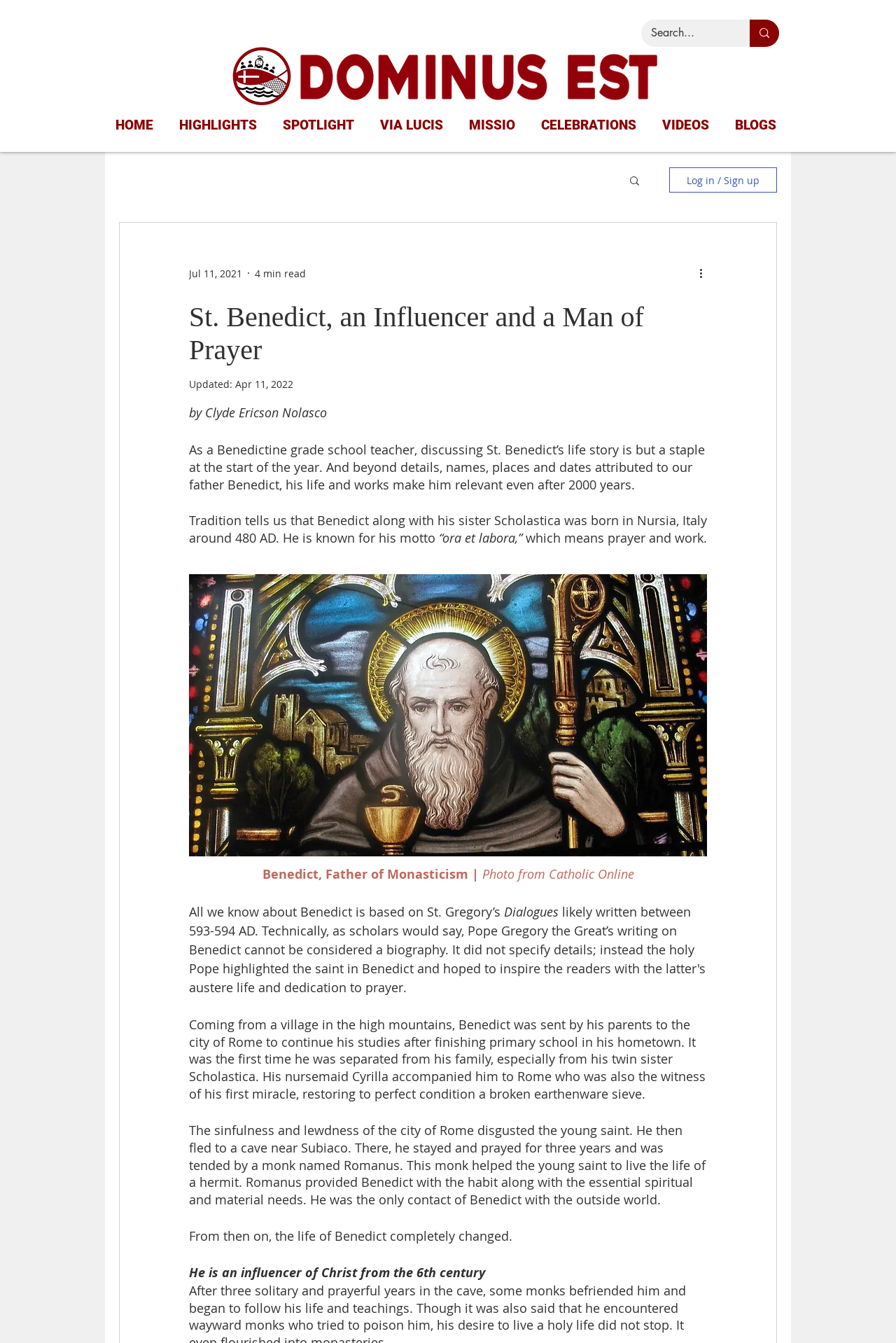Answer the following in one word or a short phrase: 
How many years ago was St. Benedict born?

over 1500 years